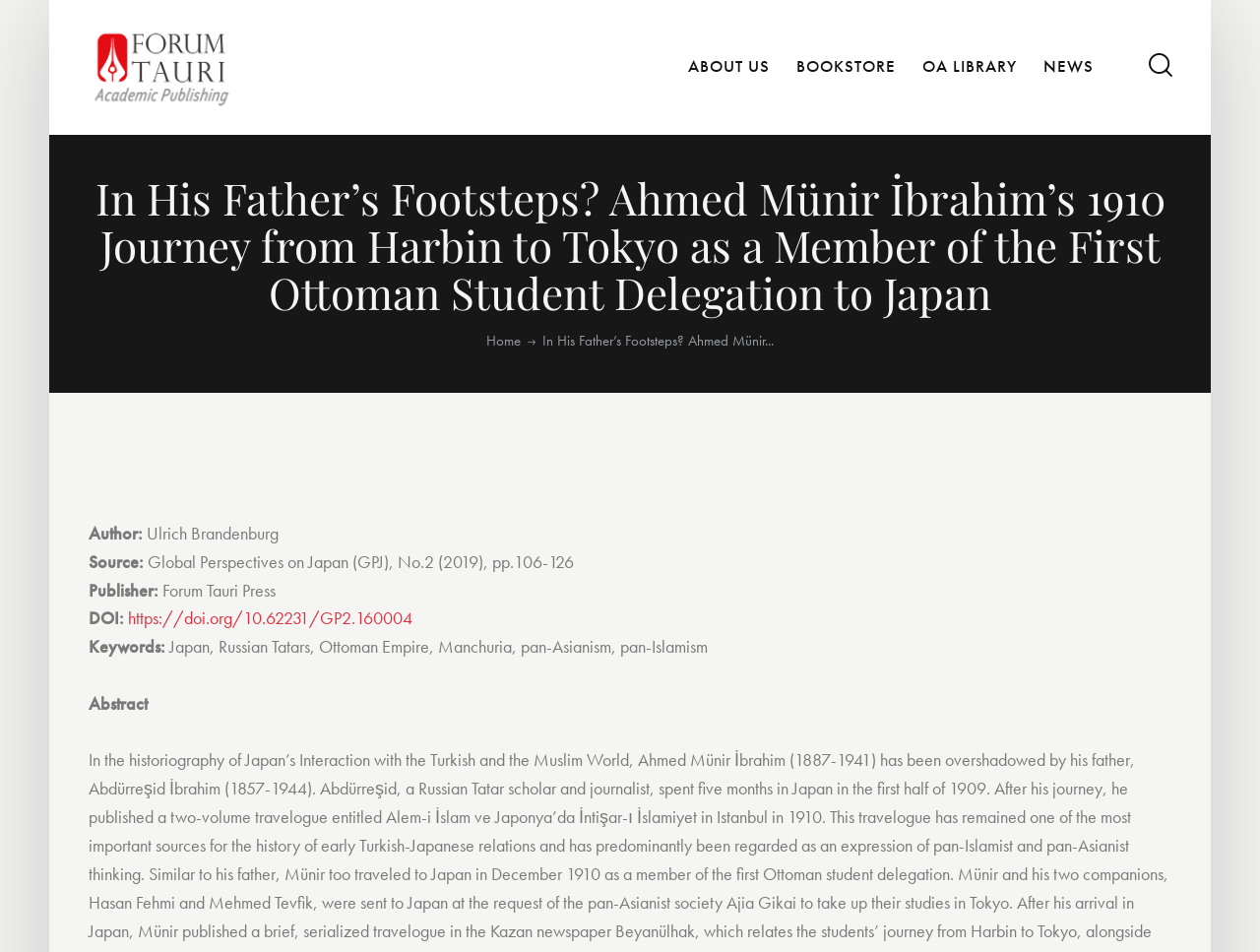What is the DOI of this article?
Based on the screenshot, provide your answer in one word or phrase.

https://doi.org/10.62231/GP2.160004